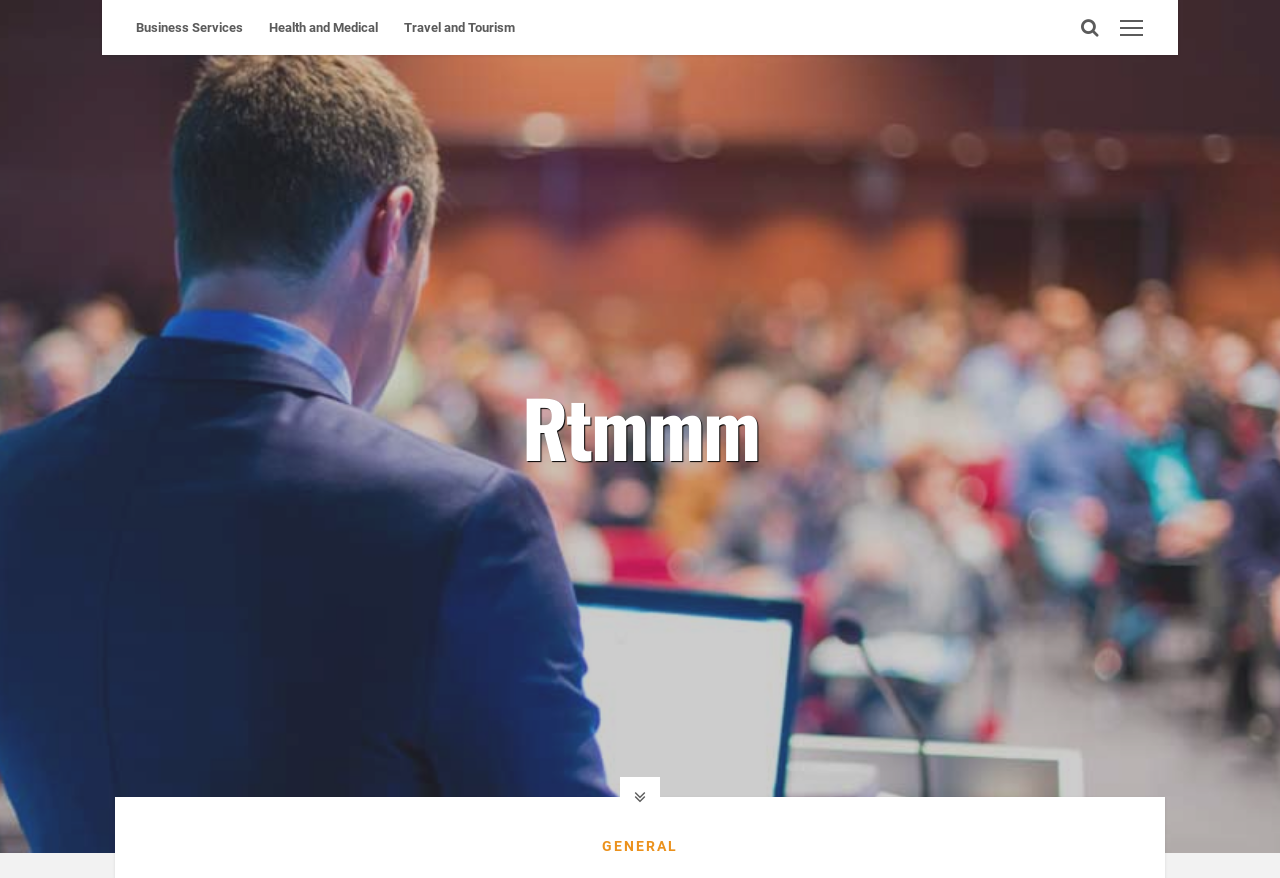Can you identify and provide the main heading of the webpage?

Things to consider when choosing a conference venue